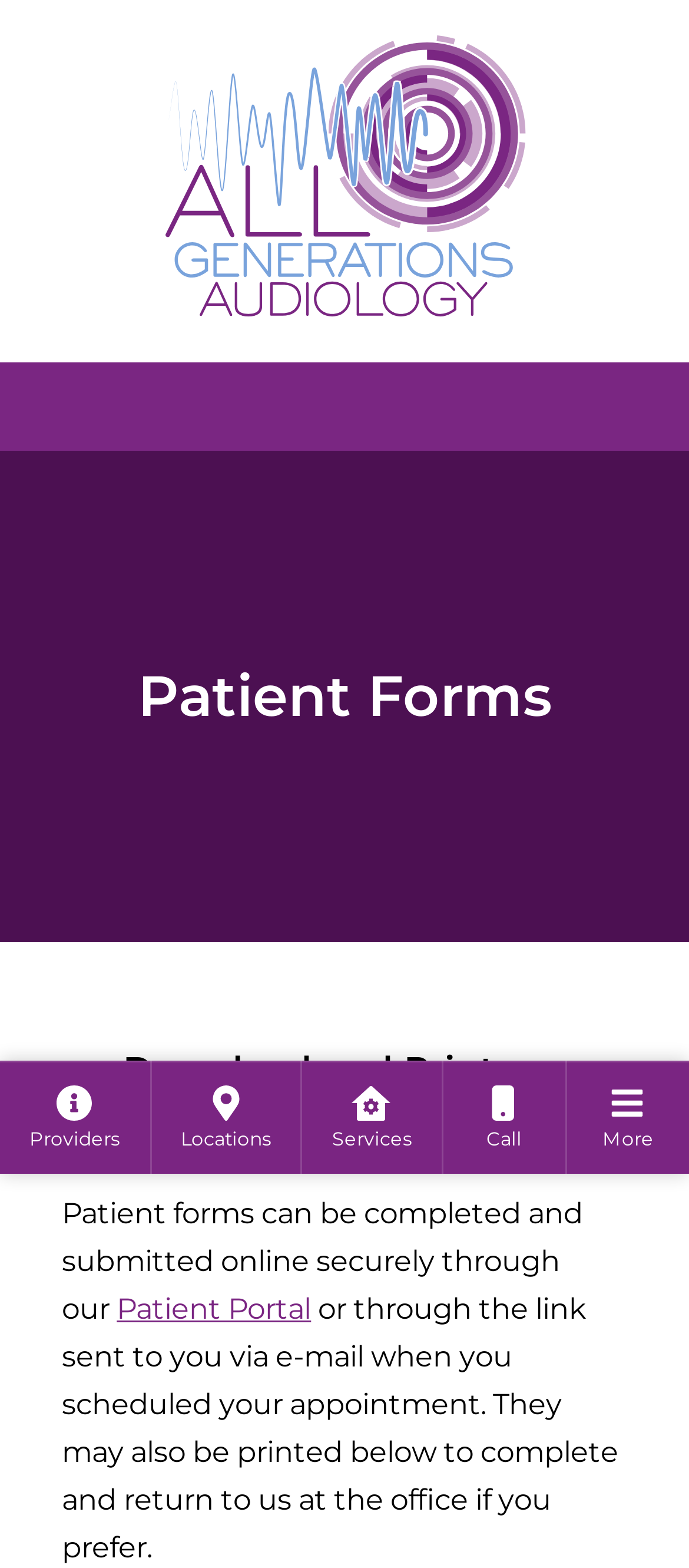Answer the question in one word or a short phrase:
What is the purpose of the menu bar?

To navigate the website